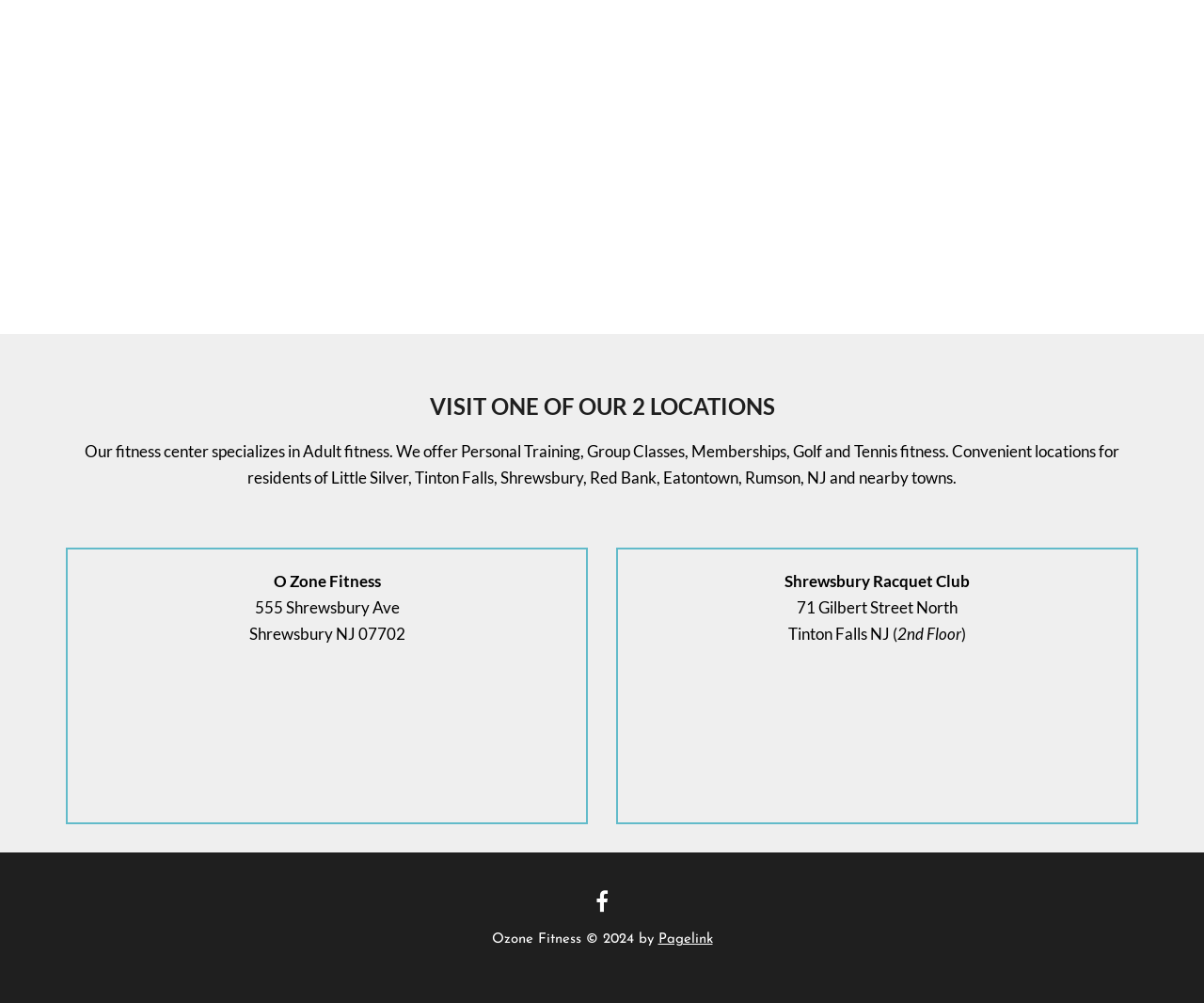Using the provided element description: "title="IMG-0424"", identify the bounding box coordinates. The coordinates should be four floats between 0 and 1 in the order [left, top, right, bottom].

[0.342, 0.66, 0.467, 0.773]